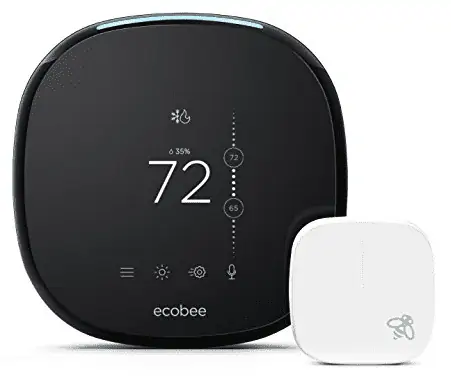Answer the following query concisely with a single word or phrase:
What is the humidity level indicated on the thermostat?

35%